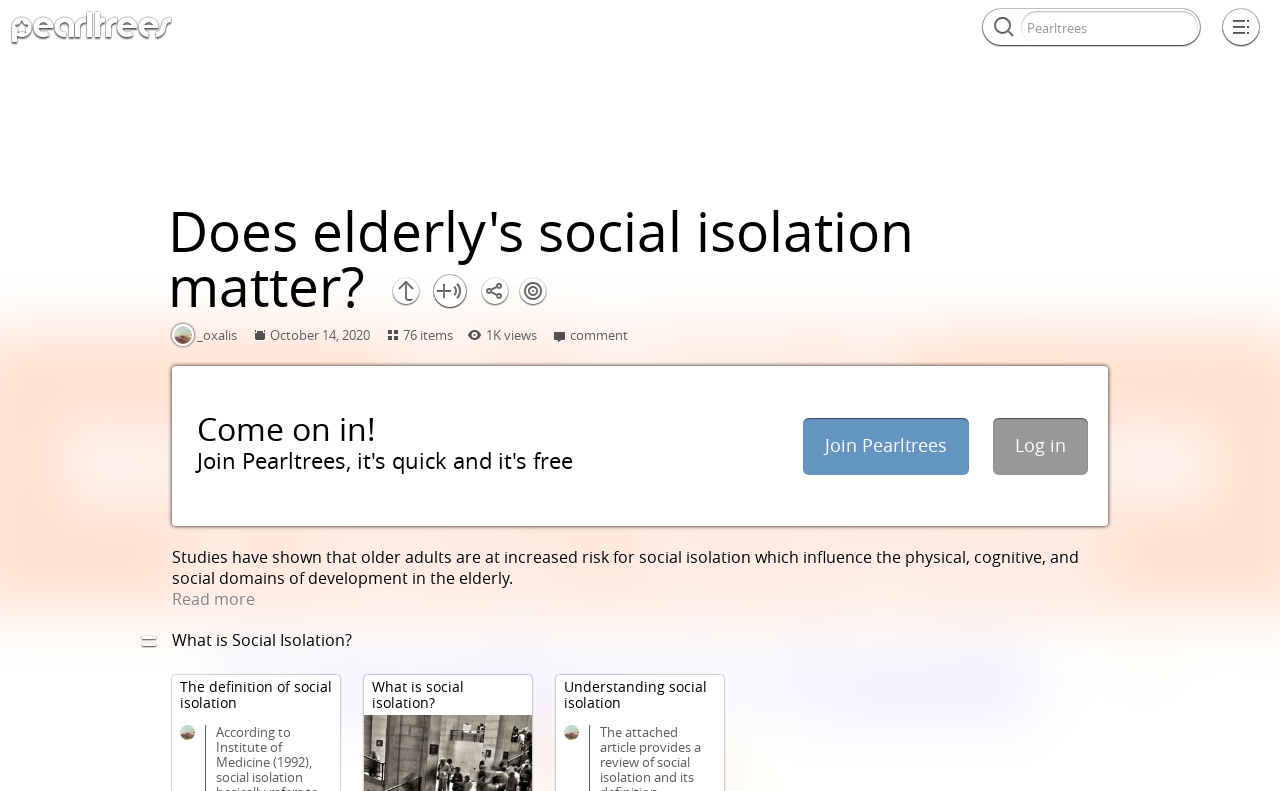Answer the following in one word or a short phrase: 
What is the purpose of the 'Join Pearltrees' button?

To join the platform